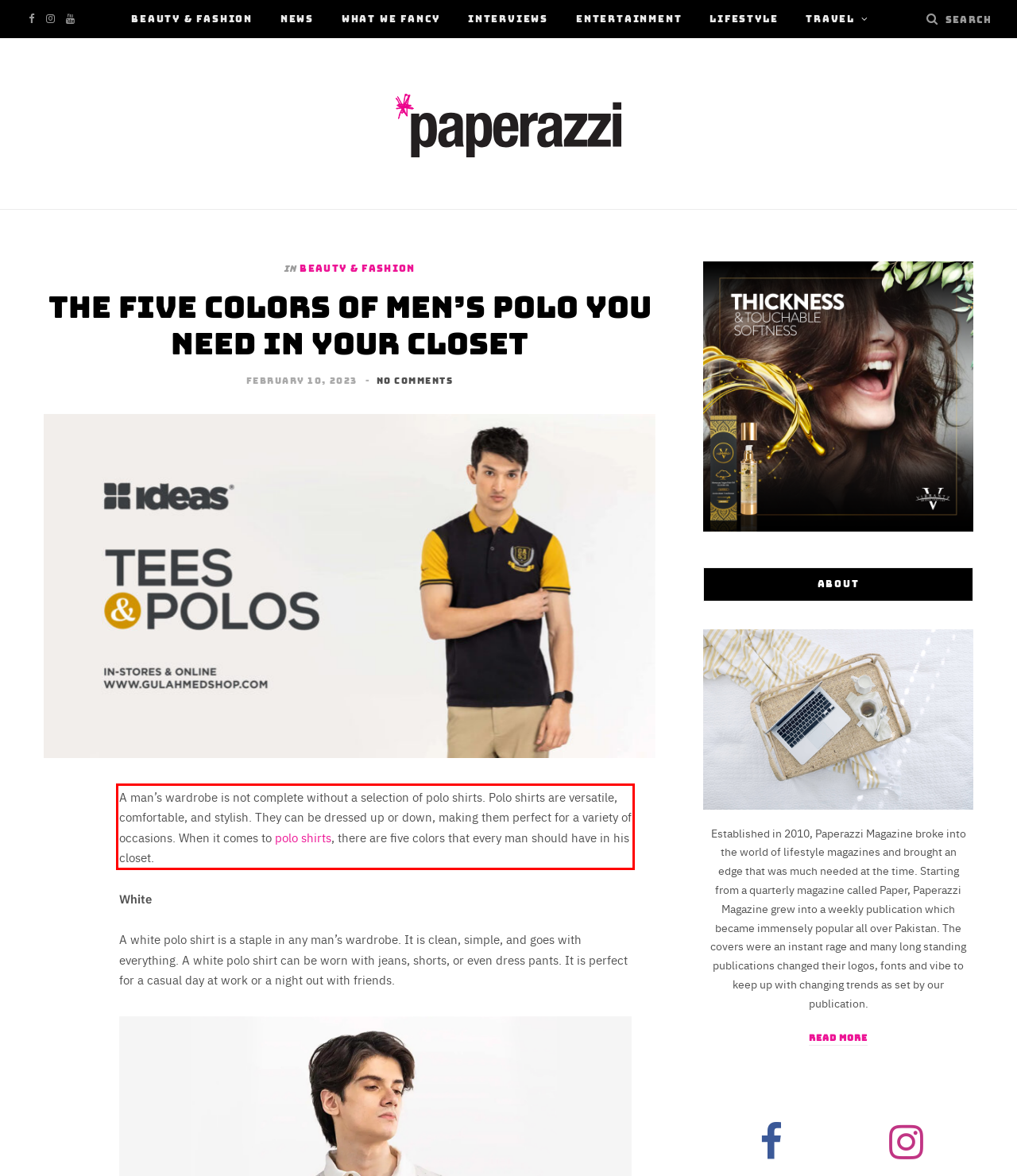Examine the screenshot of the webpage, locate the red bounding box, and generate the text contained within it.

A man’s wardrobe is not complete without a selection of polo shirts. Polo shirts are versatile, comfortable, and stylish. They can be dressed up or down, making them perfect for a variety of occasions. When it comes to polo shirts, there are five colors that every man should have in his closet.